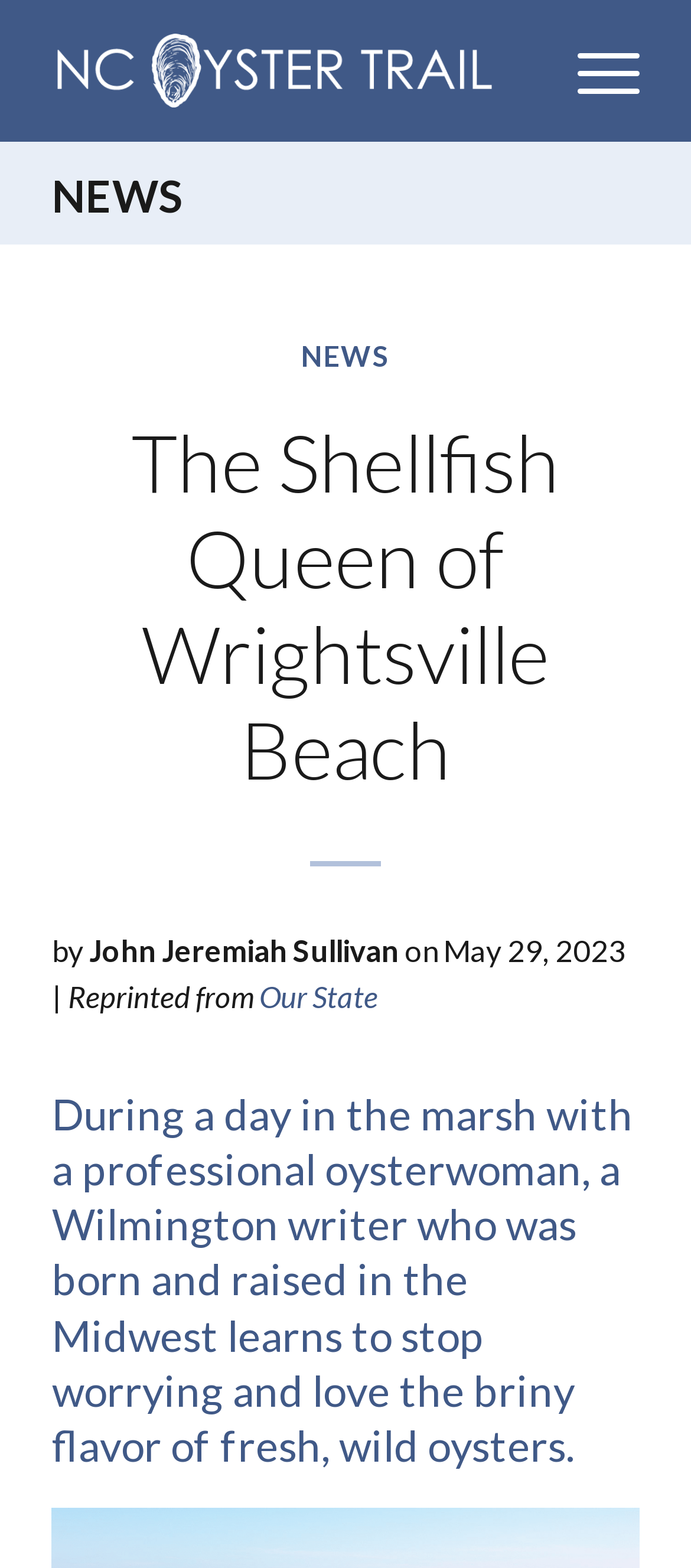Describe all visible elements and their arrangement on the webpage.

The webpage is about an article titled "The Shellfish Queen of Wrightsville Beach" by John Jeremiah Sullivan, published on May 29, 2023. At the top left of the page, there is a logo of "NC Oyster Trail" with a link to the website. Next to it, there is a link to the "Menu". 

Below the logo, there is a navigation section with a link to "NEWS" on the left side. On the right side of the "NEWS" link, there is a header section that spans across the page, containing the title of the article and a link to "NEWS" again. 

Under the header section, there is a byline that reads "by John Jeremiah Sullivan" and a publication date "on May 29, 2023". Further down, there is a note that the article is "Reprinted from Our State", with a link to "Our State". 

The main content of the article starts with a heading that summarizes the story, which is about a Wilmington writer learning to appreciate the taste of fresh, wild oysters during a day in the marsh with a professional oysterwoman.